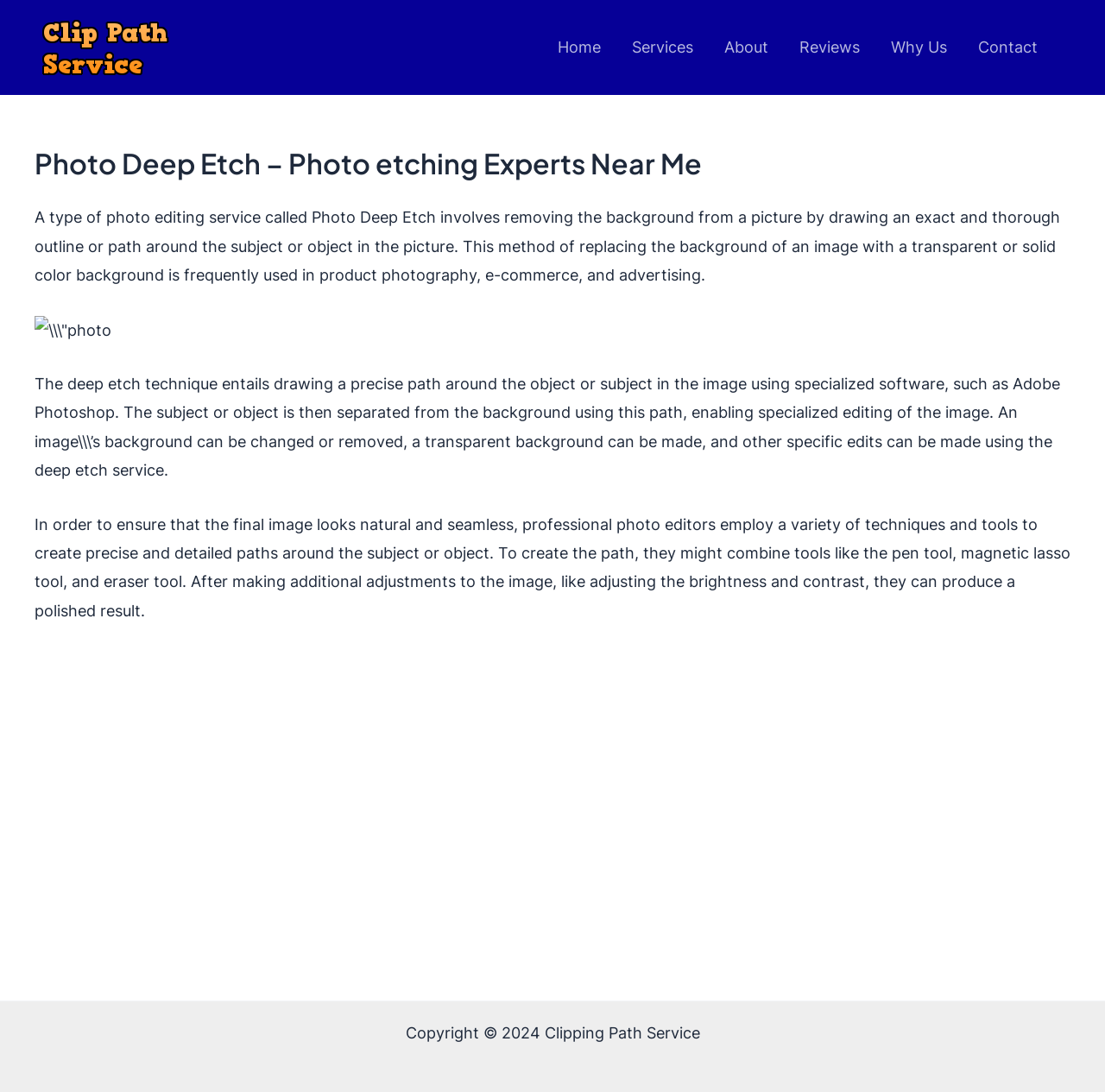What is the purpose of deep etch technique?
Using the visual information, reply with a single word or short phrase.

Remove background